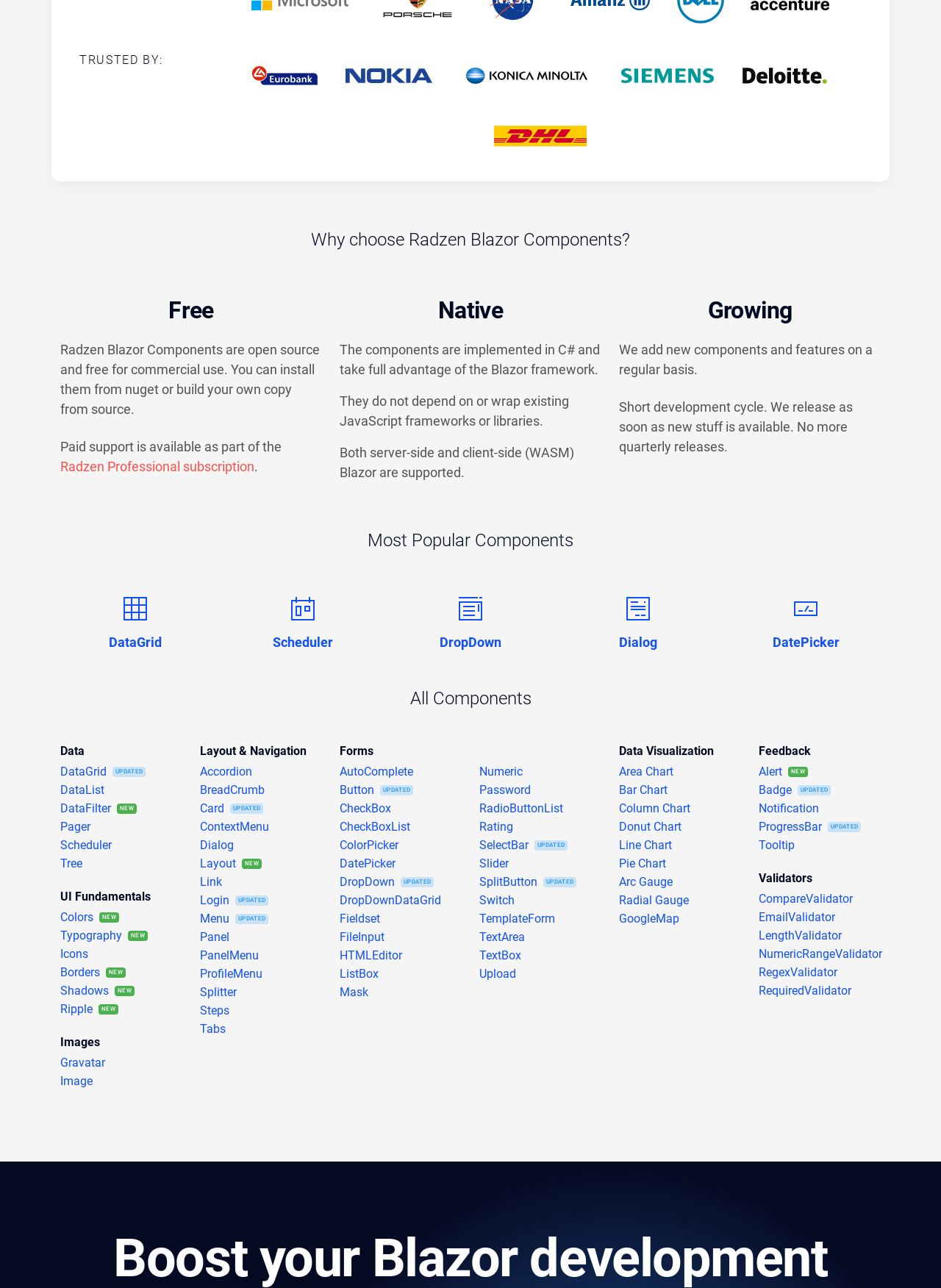Given the description of the UI element: "Tooltip", predict the bounding box coordinates in the form of [left, top, right, bottom], with each value being a float between 0 and 1.

[0.806, 0.652, 0.845, 0.661]